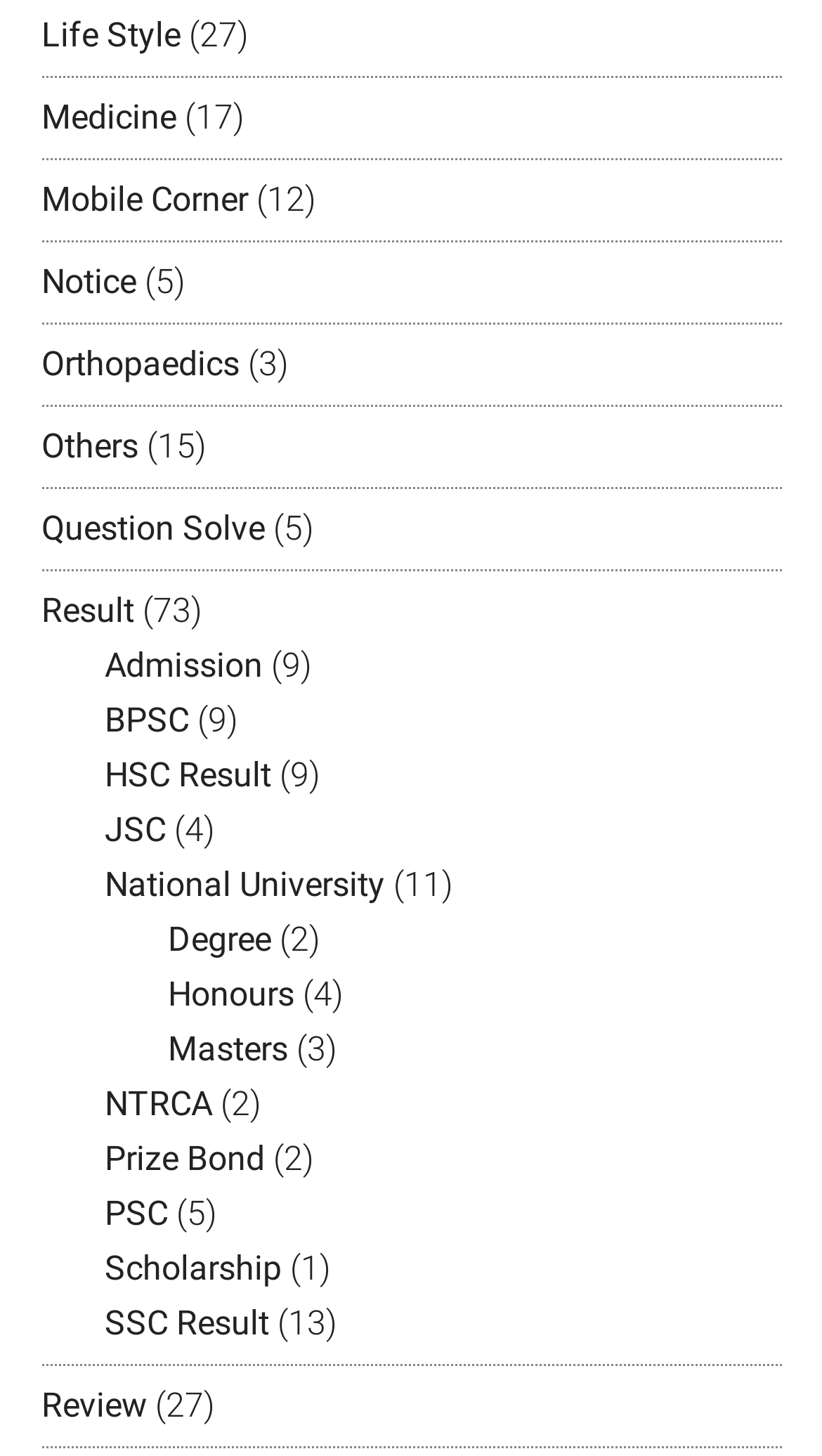Refer to the image and provide a thorough answer to this question:
What is the second category from the top?

By analyzing the y1 and y2 coordinates of the elements, I determined that the second category from the top is 'Medicine', which has a y1 coordinate of 0.066 and a y2 coordinate of 0.093.